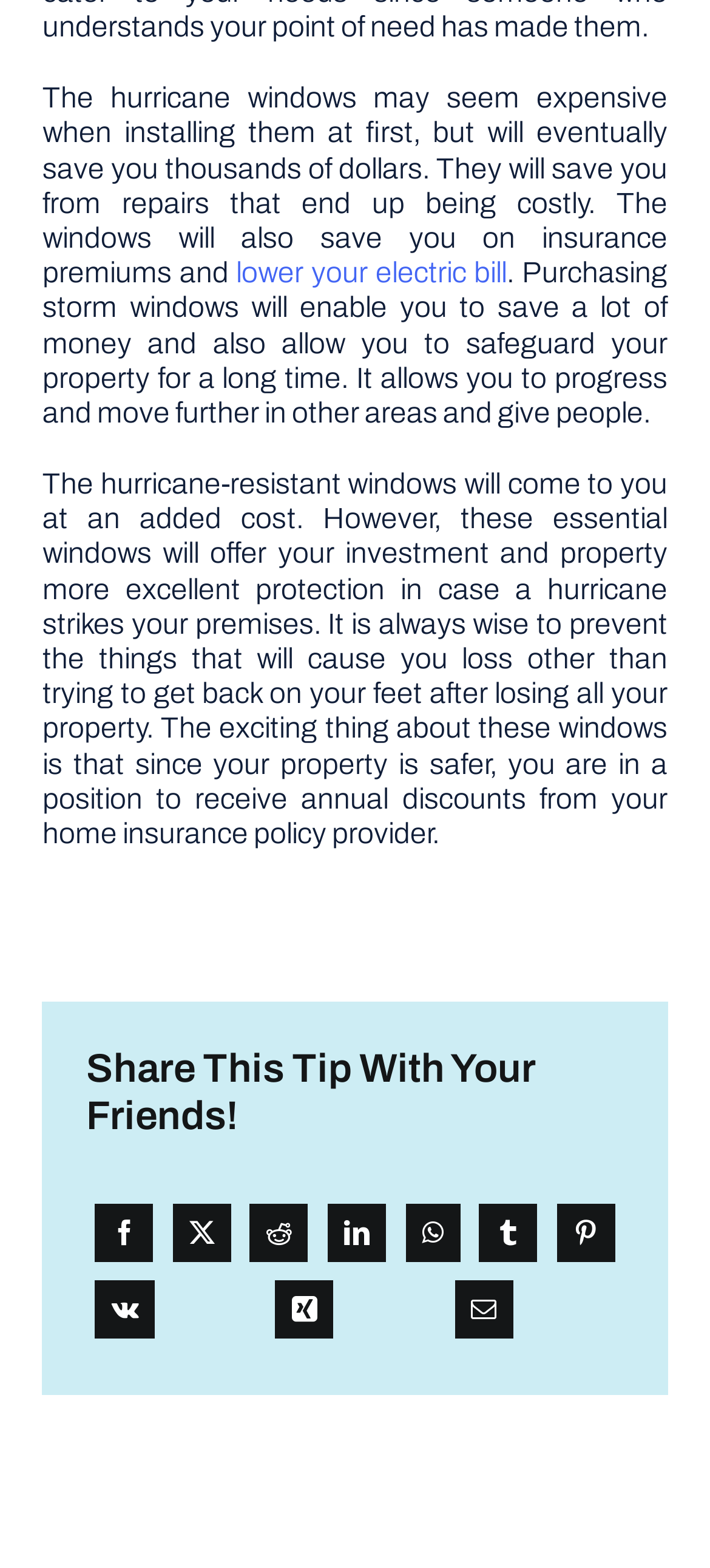Identify the coordinates of the bounding box for the element that must be clicked to accomplish the instruction: "Share this tip on LinkedIn".

[0.449, 0.761, 0.556, 0.81]